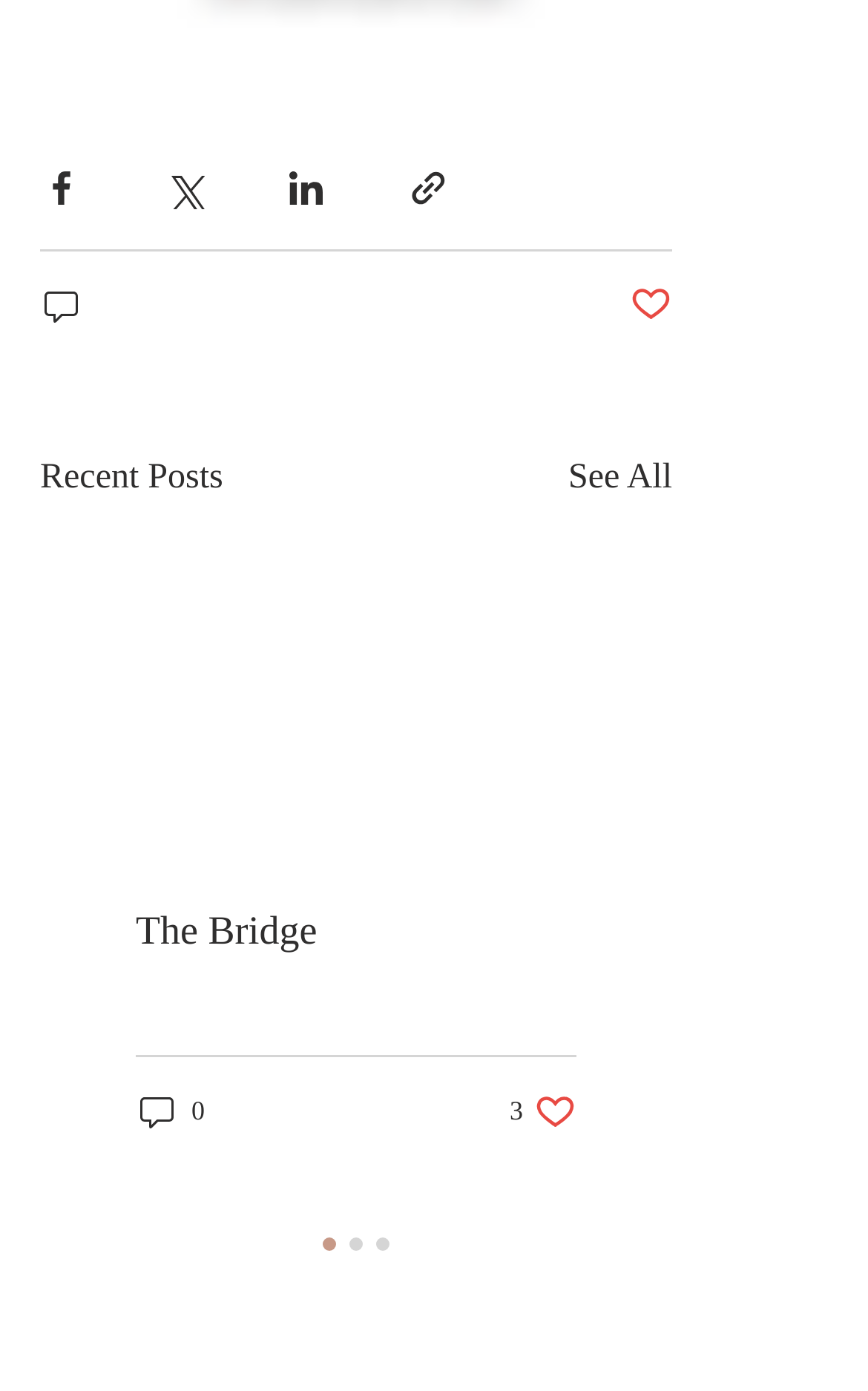Find the bounding box coordinates for the element that must be clicked to complete the instruction: "Go to Pinterest". The coordinates should be four float numbers between 0 and 1, indicated as [left, top, right, bottom].

[0.21, 0.929, 0.262, 0.961]